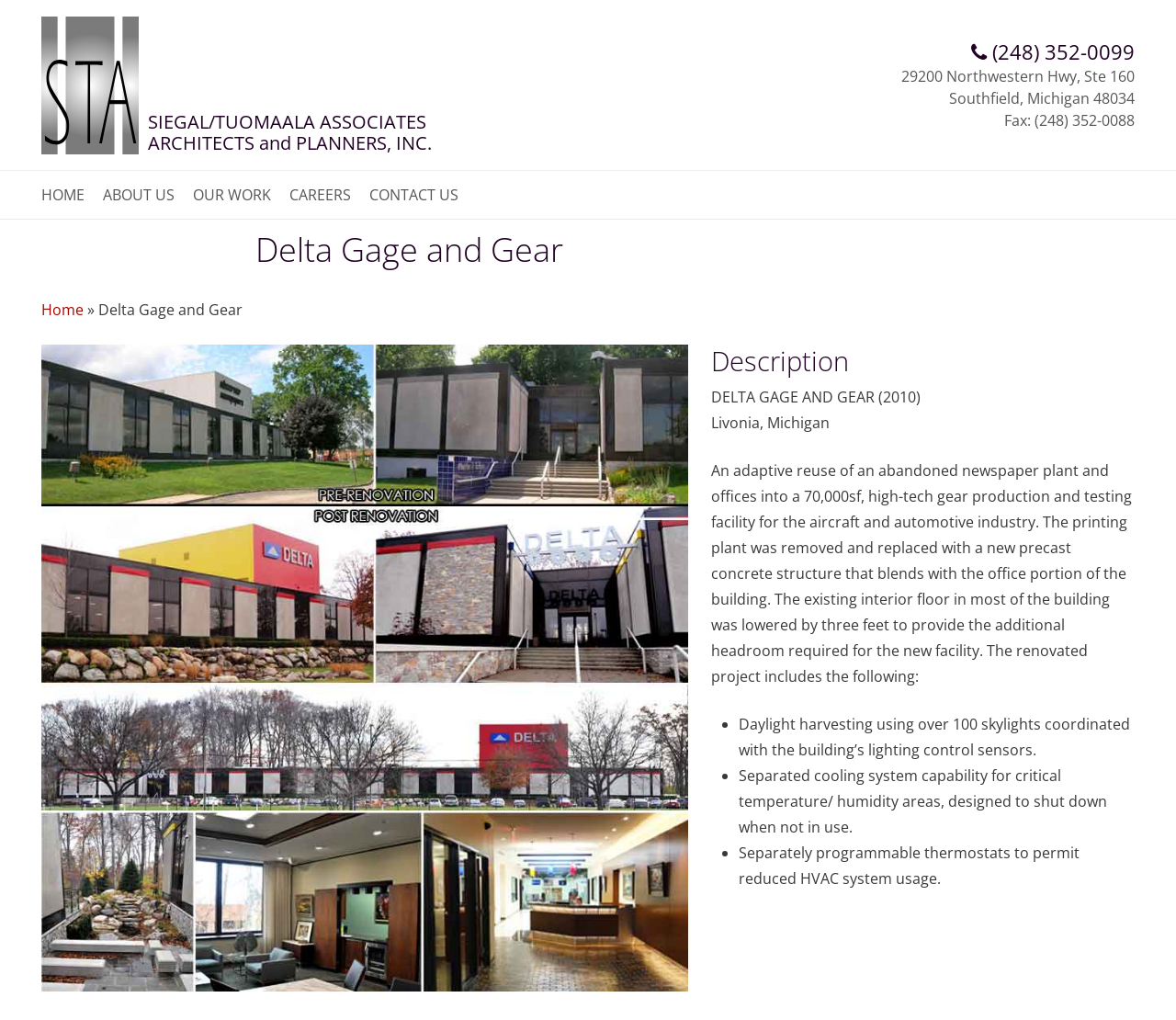Identify the bounding box coordinates for the element that needs to be clicked to fulfill this instruction: "Visit the homepage". Provide the coordinates in the format of four float numbers between 0 and 1: [left, top, right, bottom].

[0.035, 0.181, 0.072, 0.201]